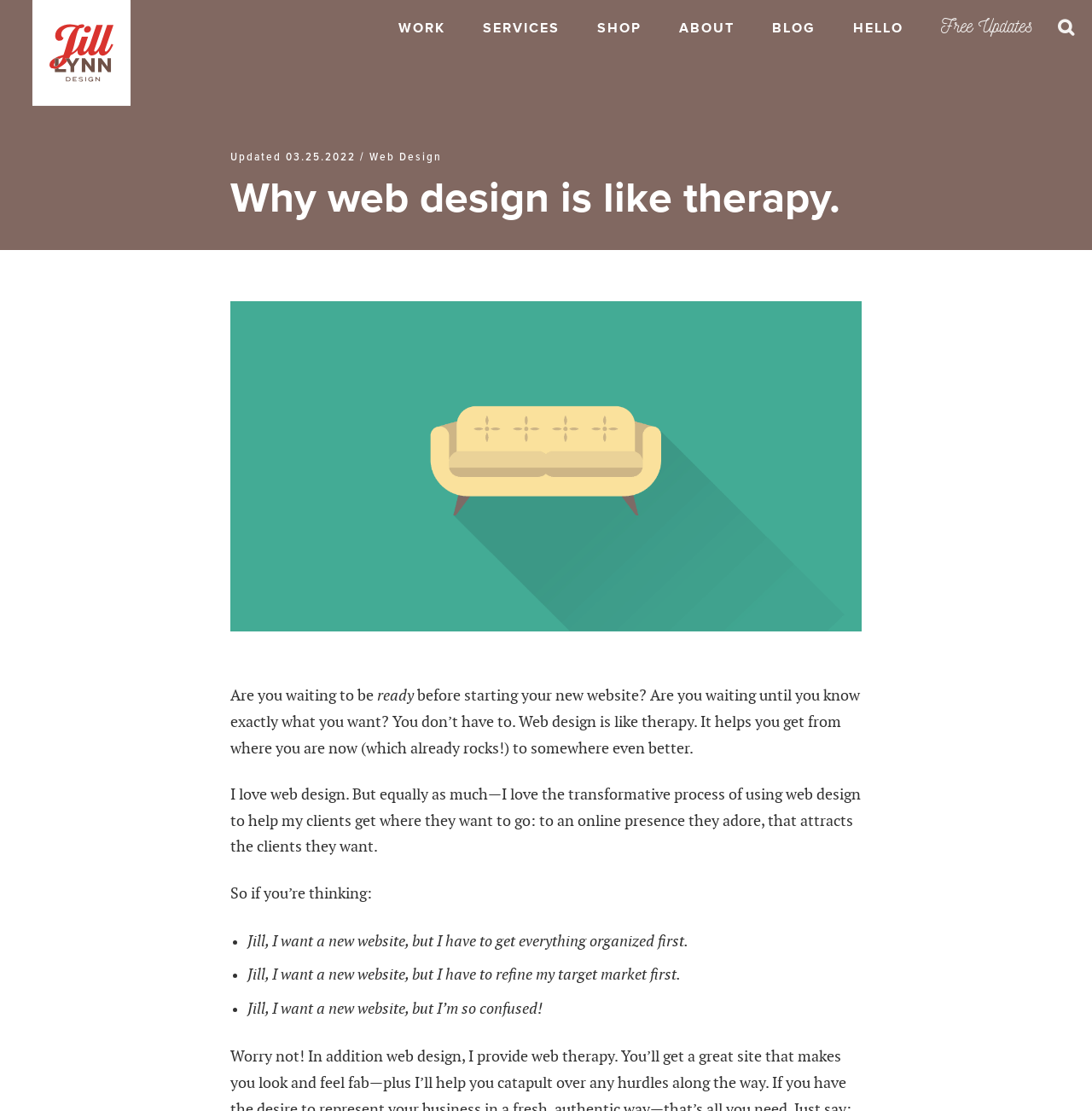What is the topic of the main text on the page?
Please provide a detailed answer to the question.

The main text on the page discusses the process of web design and how it can be transformative for clients, indicating that the topic of the main text is web design.